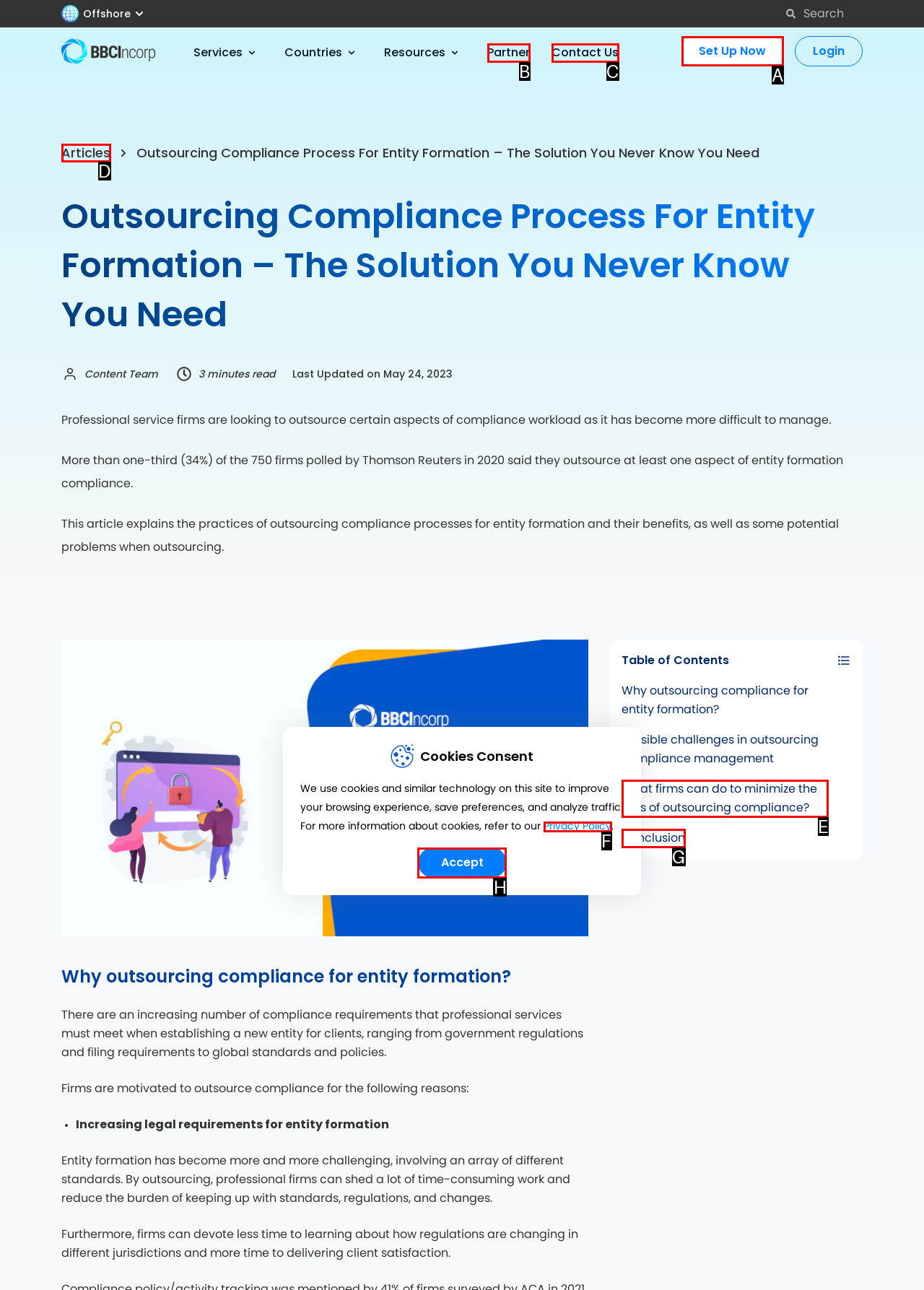Identify the correct UI element to click for the following task: Click the 'Set Up Now' button Choose the option's letter based on the given choices.

A